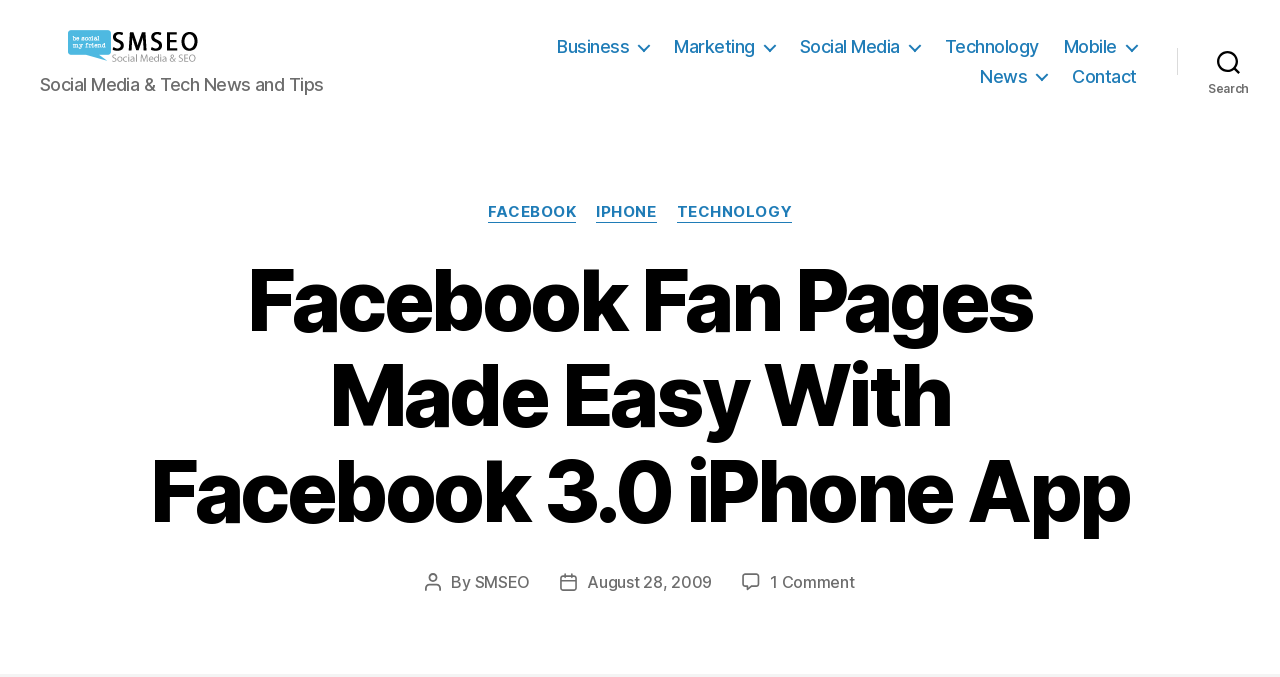Who is the author of the main article?
From the details in the image, answer the question comprehensively.

The author of the main article can be found at the bottom of the article, where it says 'By SMSEO'. This indicates that the author of the article is SMSEO, which is likely to be a username or pseudonym.